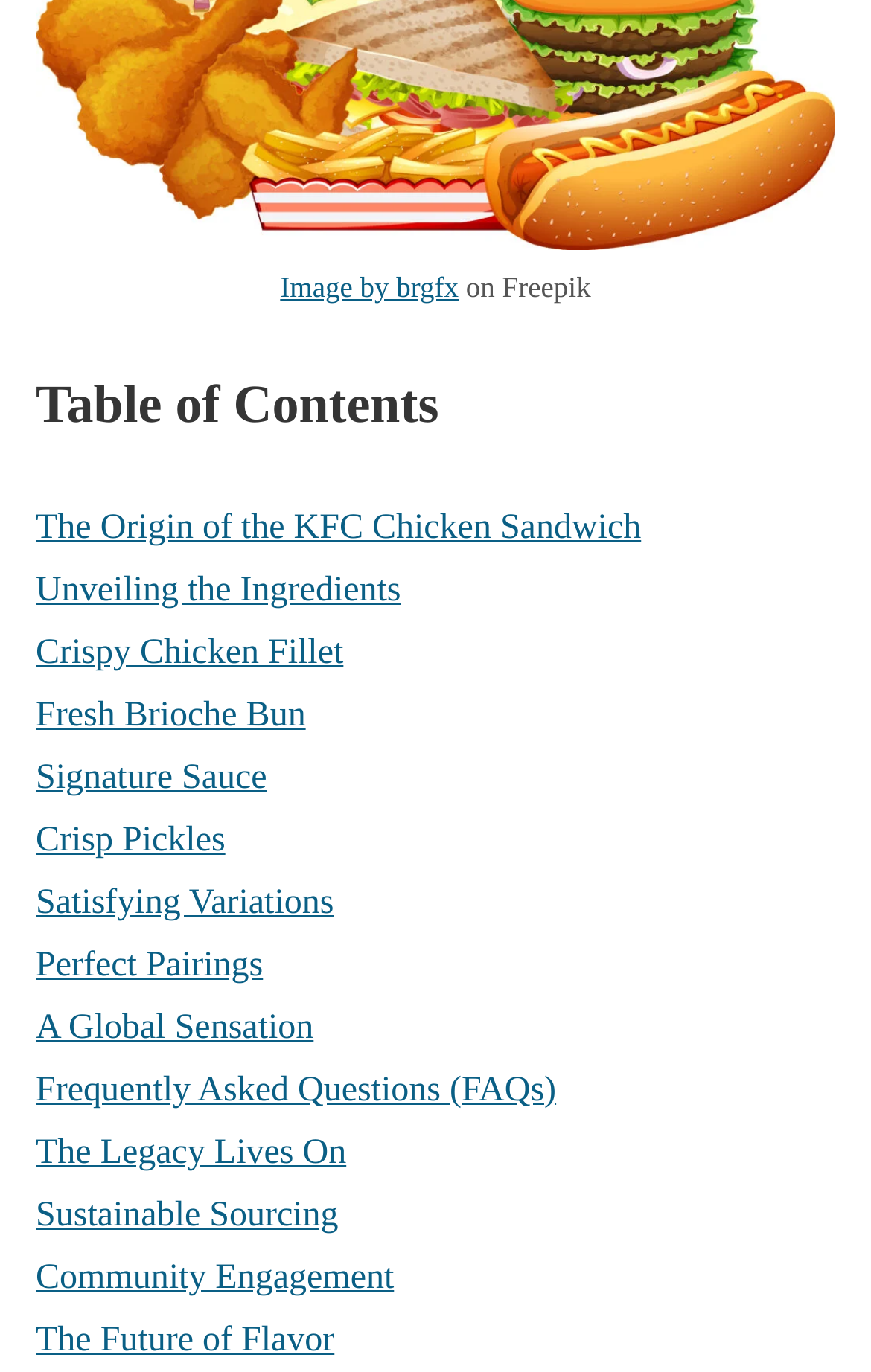Reply to the question with a single word or phrase:
What is the third ingredient mentioned?

Signature Sauce